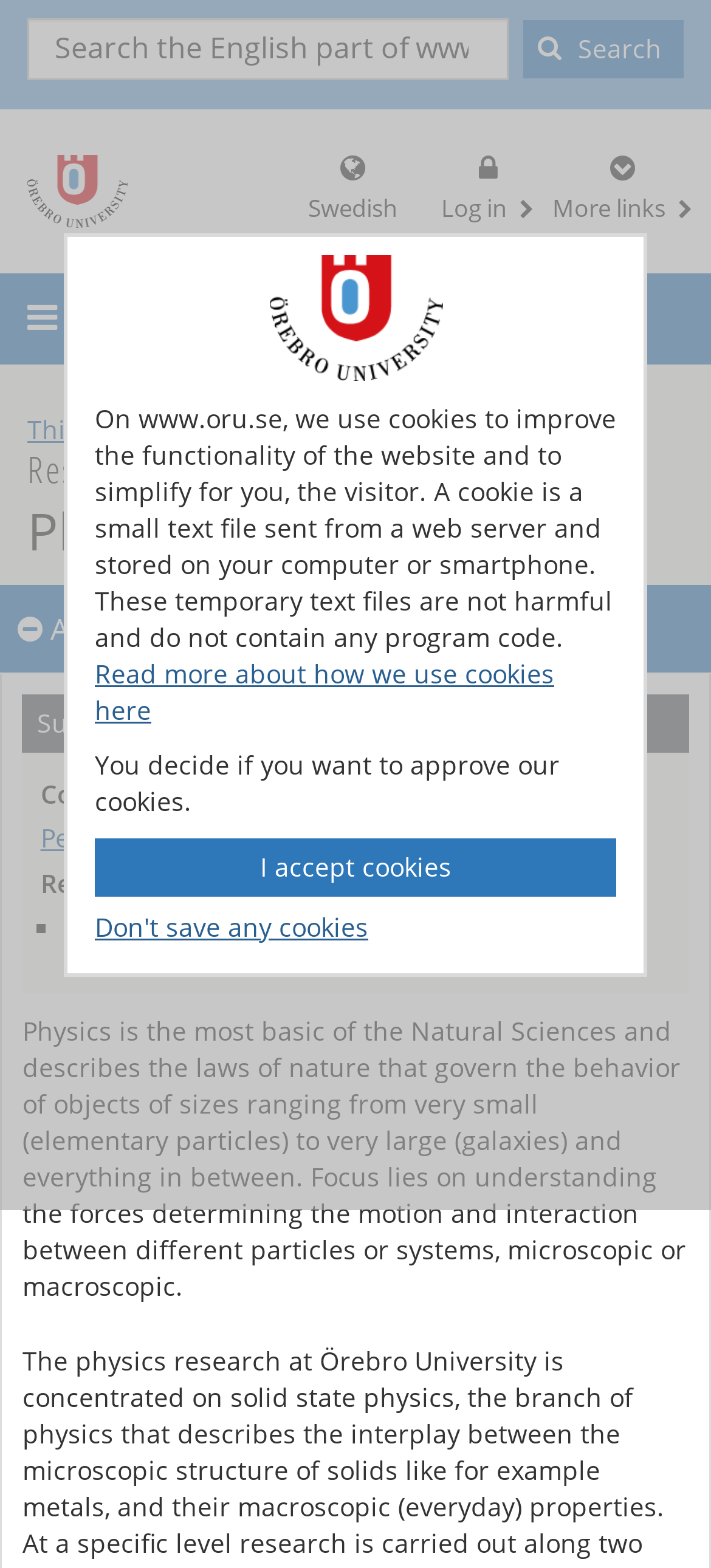Can you determine the bounding box coordinates of the area that needs to be clicked to fulfill the following instruction: "Search the English part of the website"?

[0.038, 0.012, 0.715, 0.051]